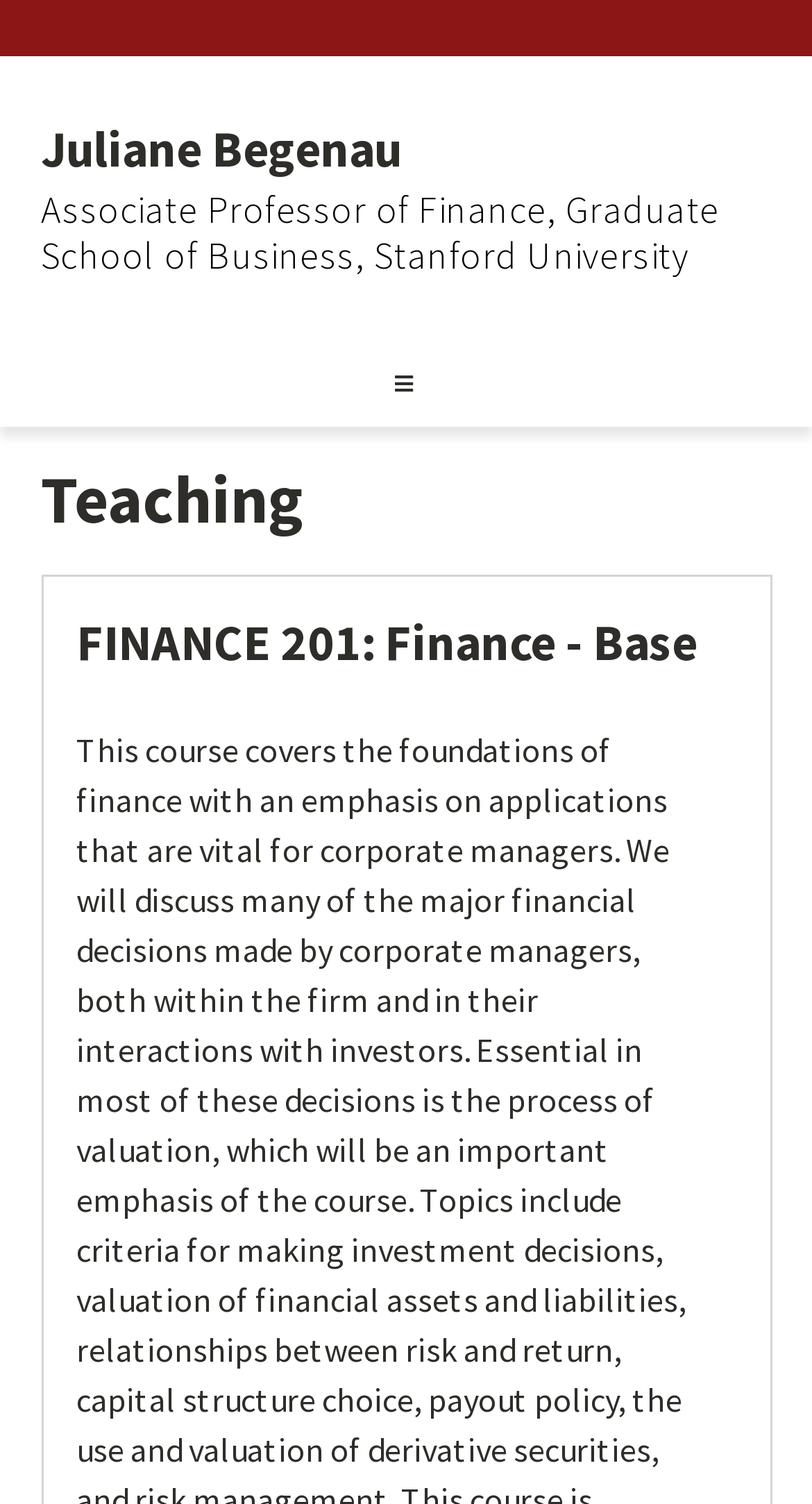What is the purpose of the 'Mobile Menu' link?
Carefully analyze the image and provide a thorough answer to the question.

I found the answer by looking at the link element with the text 'Mobile Menu'. The presence of this link suggests that it's intended to open a menu that's optimized for mobile devices, allowing users to navigate the website more easily on smaller screens.